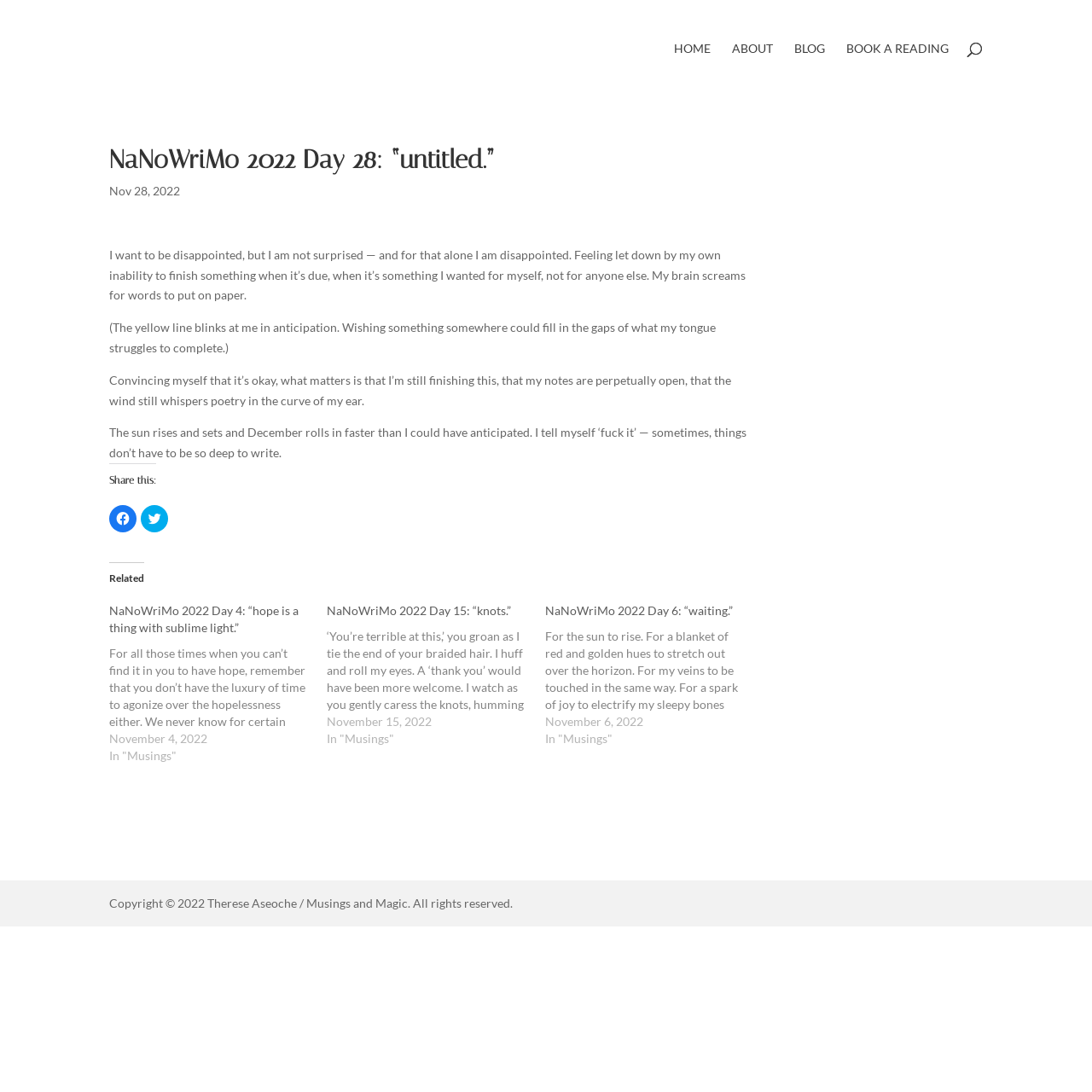Can you show the bounding box coordinates of the region to click on to complete the task described in the instruction: "View the 'Related' section"?

[0.1, 0.515, 0.132, 0.542]